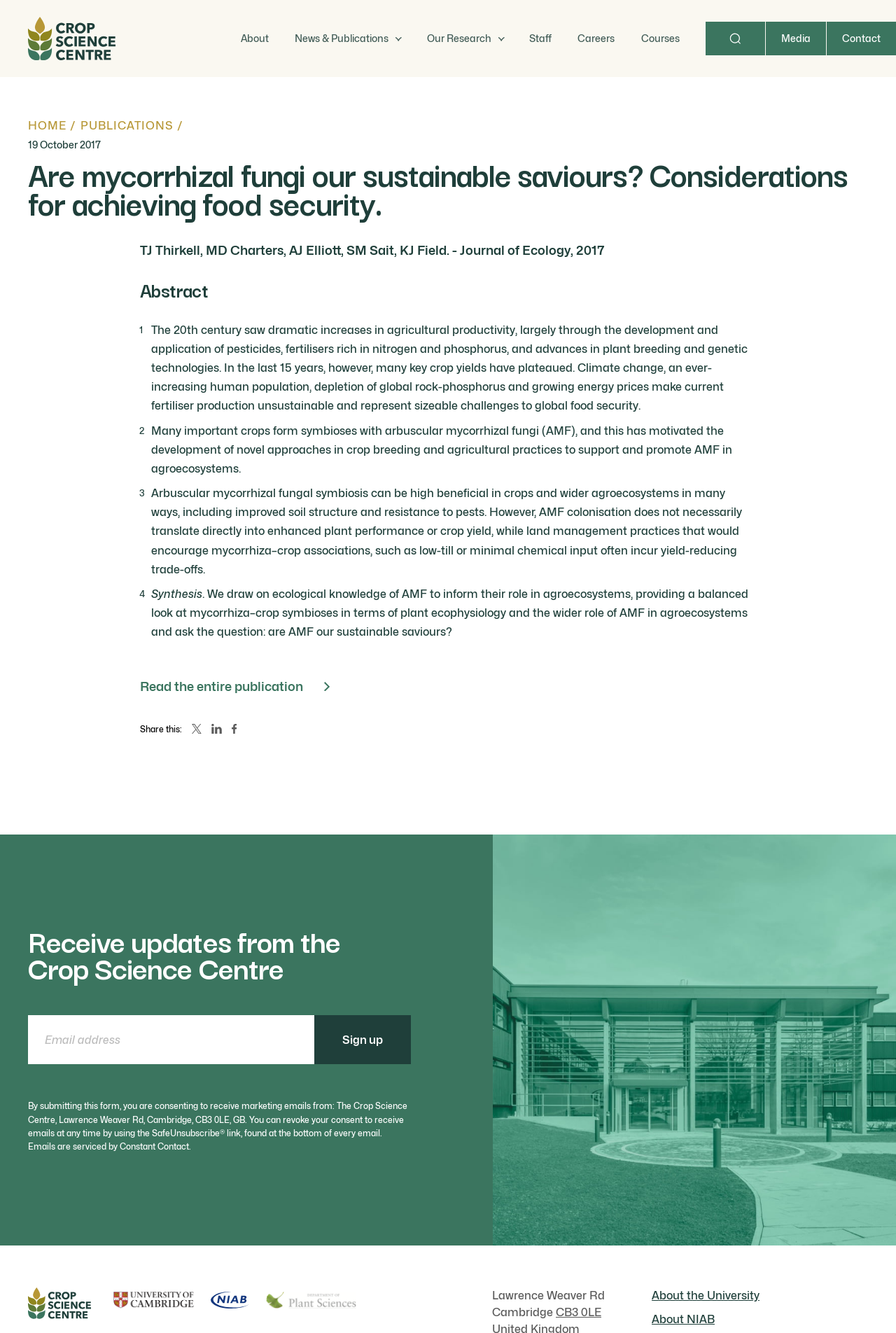Please specify the bounding box coordinates of the region to click in order to perform the following instruction: "Look up fees".

None